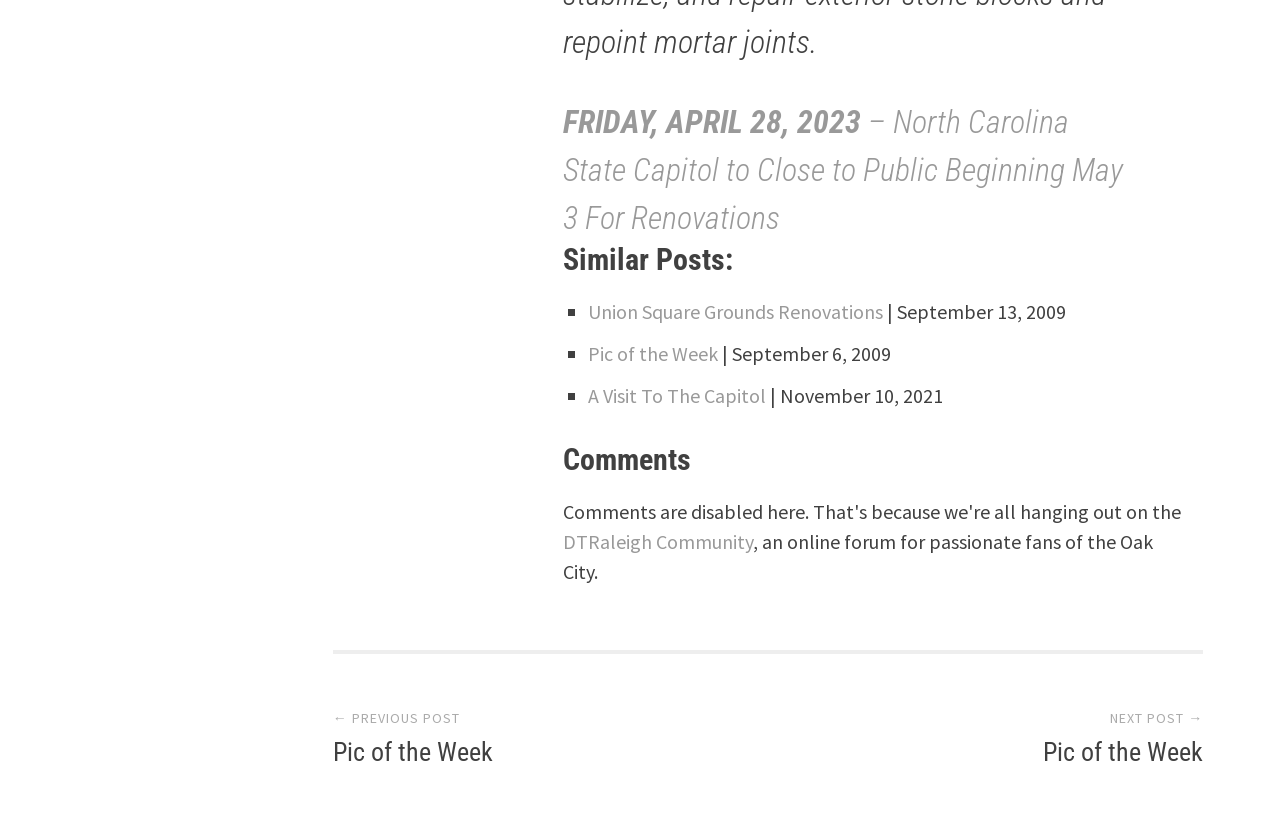What is the title of the section below the similar posts?
Look at the screenshot and give a one-word or phrase answer.

Comments